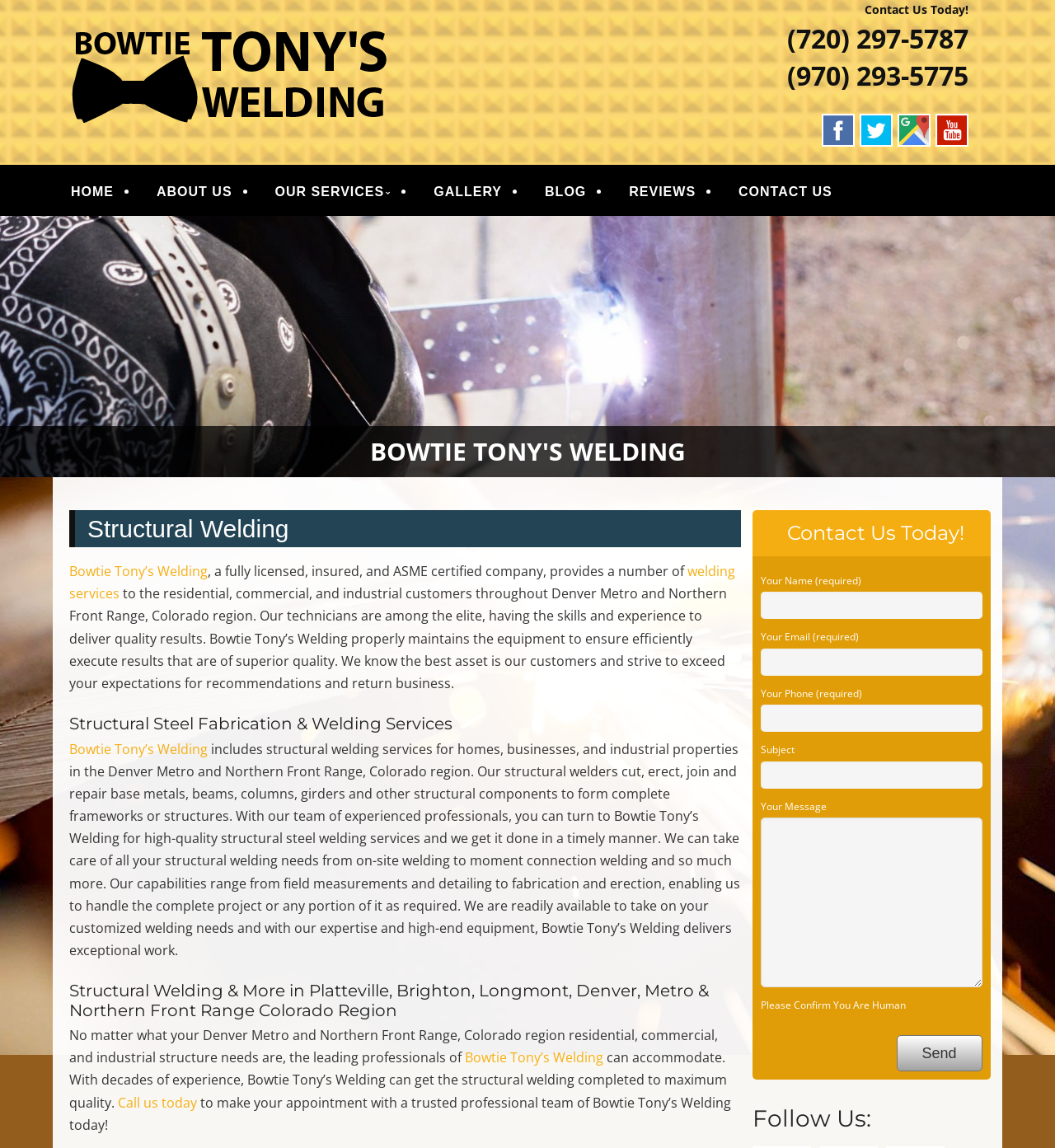Answer this question in one word or a short phrase: What is the phone number of the company?

(720) 297-5787